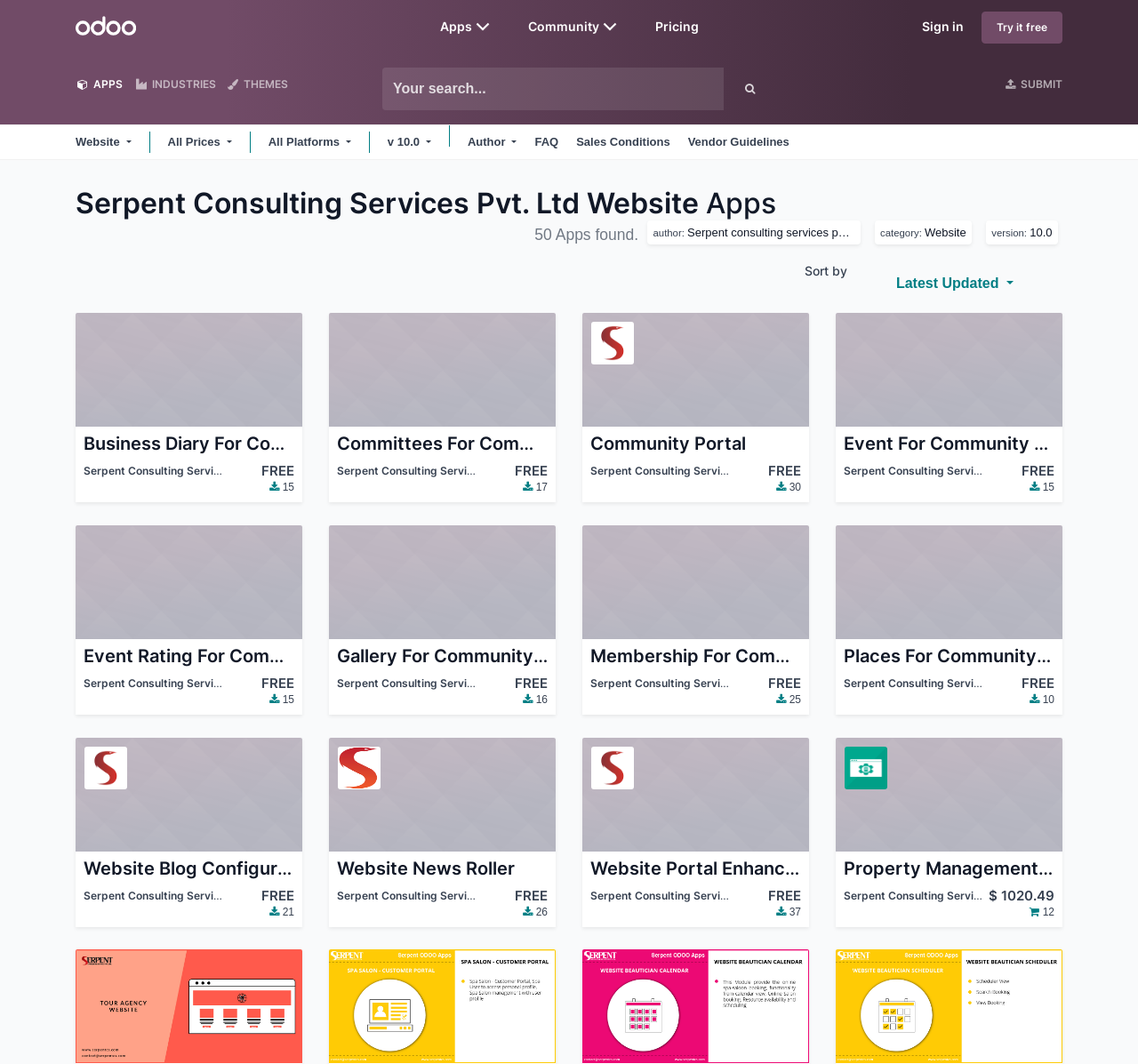From the webpage screenshot, identify the region described by name="search" placeholder="Your search...". Provide the bounding box coordinates as (top-left x, top-left y, bottom-right x, bottom-right y), with each value being a floating point number between 0 and 1.

[0.336, 0.063, 0.636, 0.104]